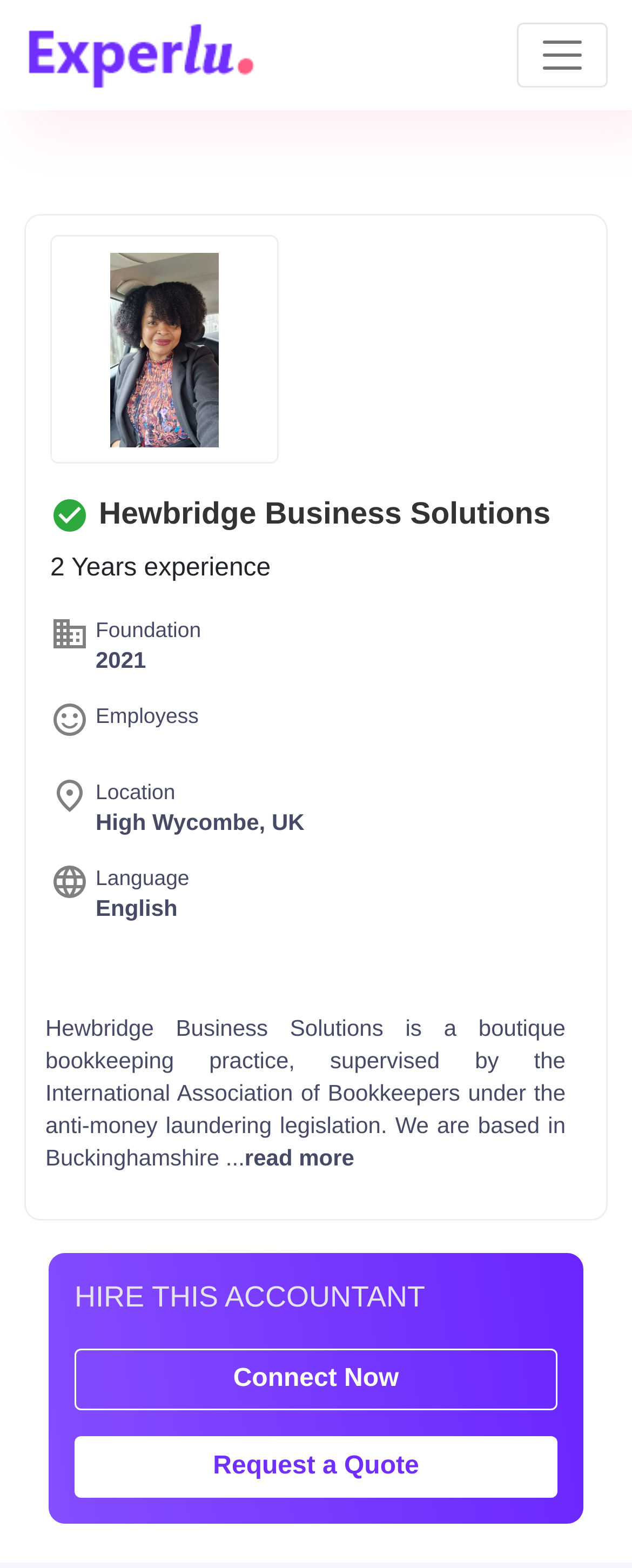Please provide a detailed answer to the question below based on the screenshot: 
What language does Hewbridge Business Solutions use?

According to the webpage, Hewbridge Business Solutions uses the English language, as indicated by the StaticText element with the text 'English'.